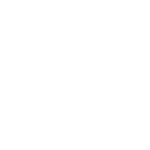Provide a single word or phrase to answer the given question: 
What is the focus of Sun-In-One's engineering and manufacturing processes?

Efficiency and quality